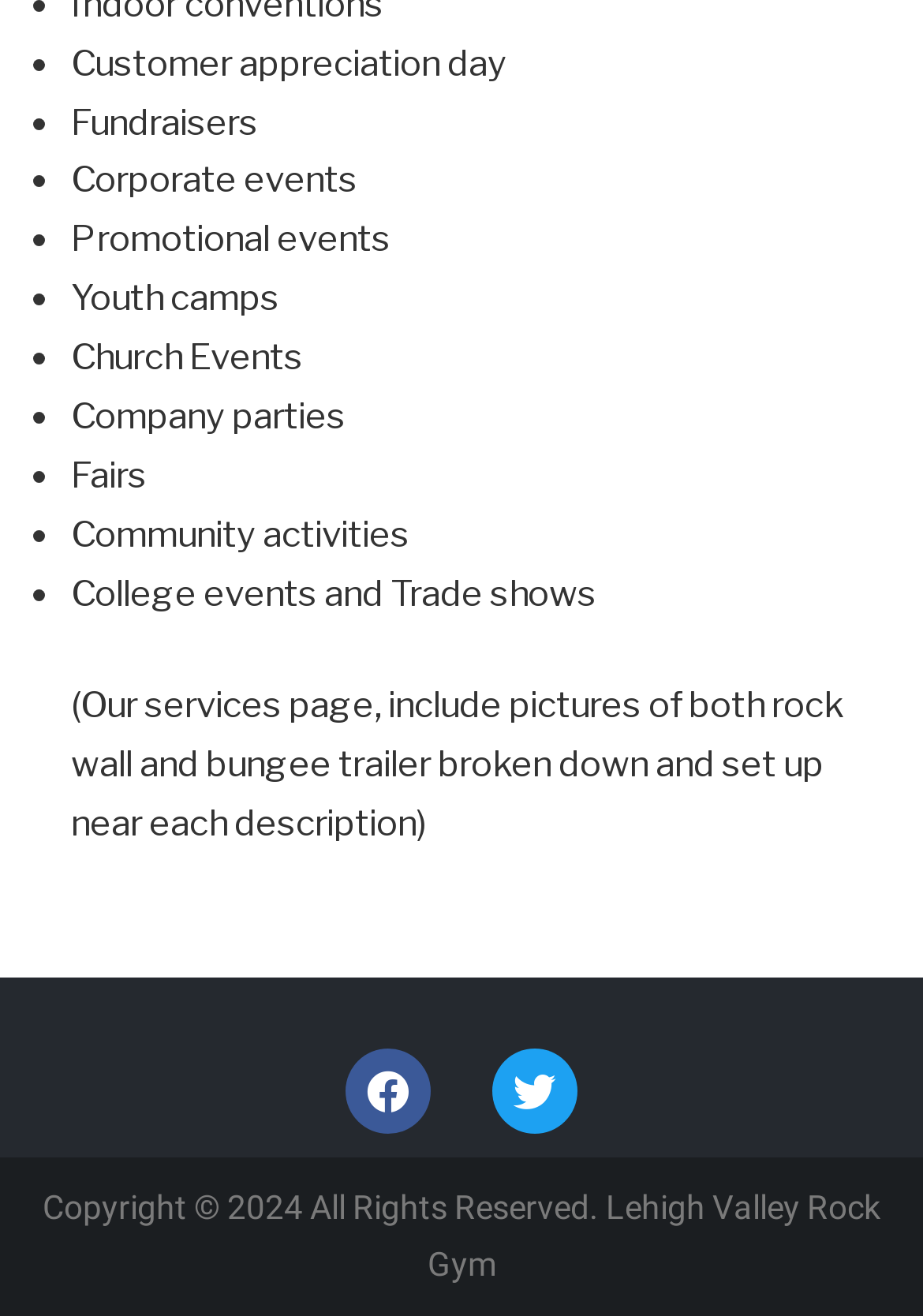What is the purpose of the rock wall and bungee trailer?
Please use the image to provide an in-depth answer to the question.

The rock wall and bungee trailer are mentioned in the context of the services page, which includes pictures of both equipment broken down and set up near each description, indicating that they are used for events and activities offered by Lehigh Valley Rock Gym.